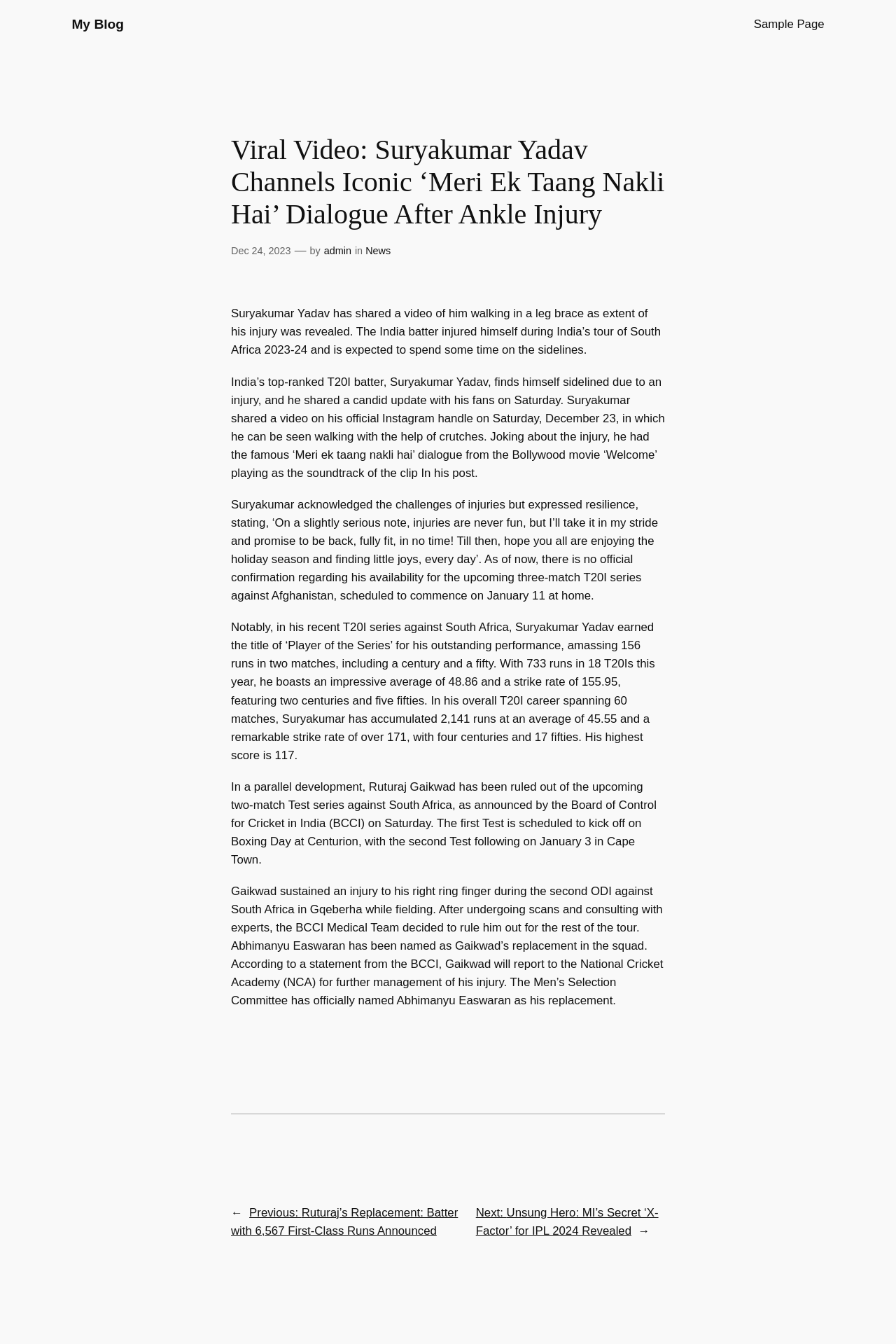Given the element description "title="Income Generating Cattle Farm"" in the screenshot, predict the bounding box coordinates of that UI element.

None